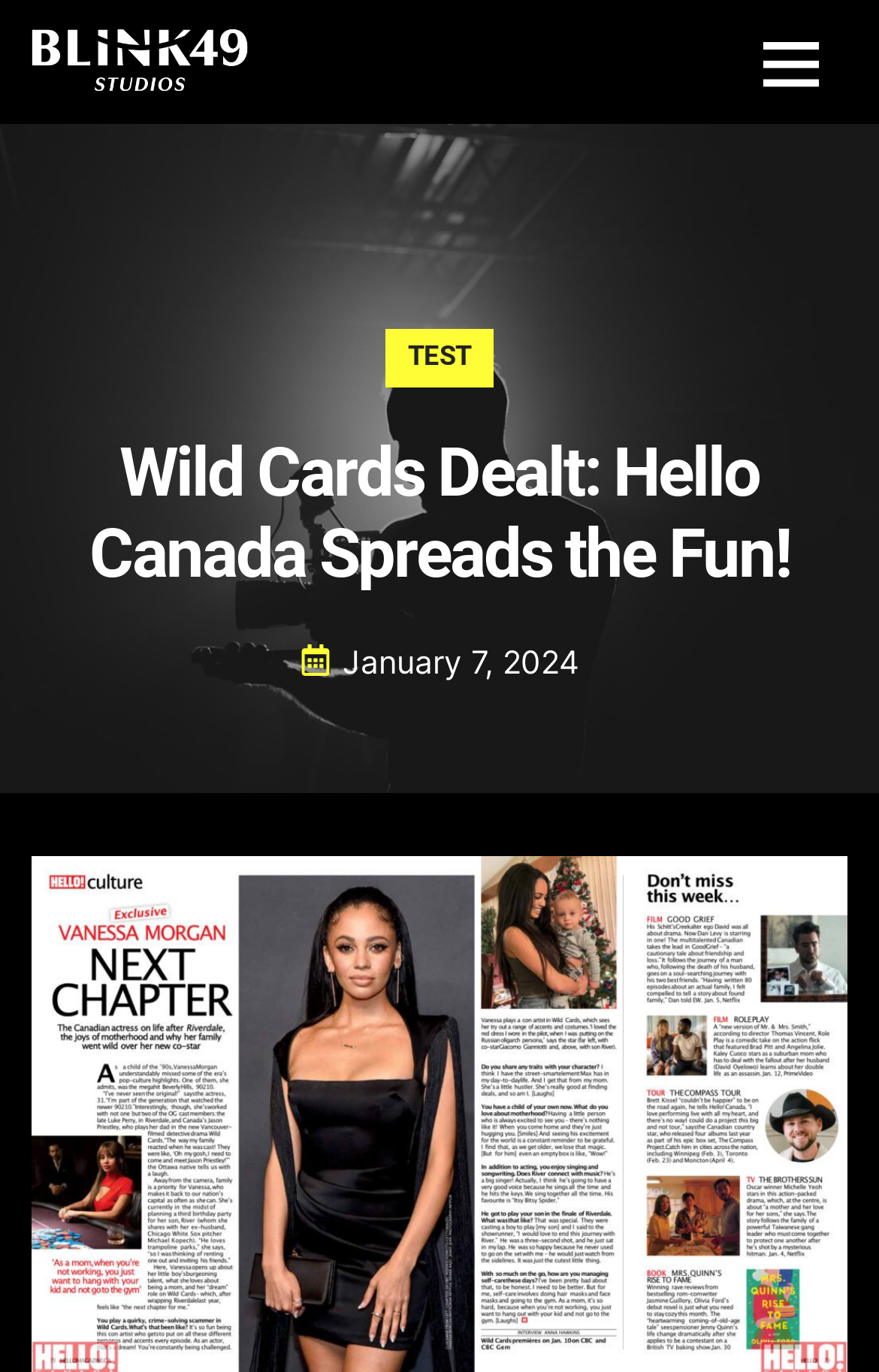How many headings are on the webpage?
Look at the screenshot and provide an in-depth answer.

I counted the number of heading elements on the webpage and found two: 'TEST' and 'Wild Cards Dealt: Hello Canada Spreads the Fun!'. These headings are located at coordinates [0.464, 0.245, 0.536, 0.277] and [0.054, 0.315, 0.946, 0.433] respectively.